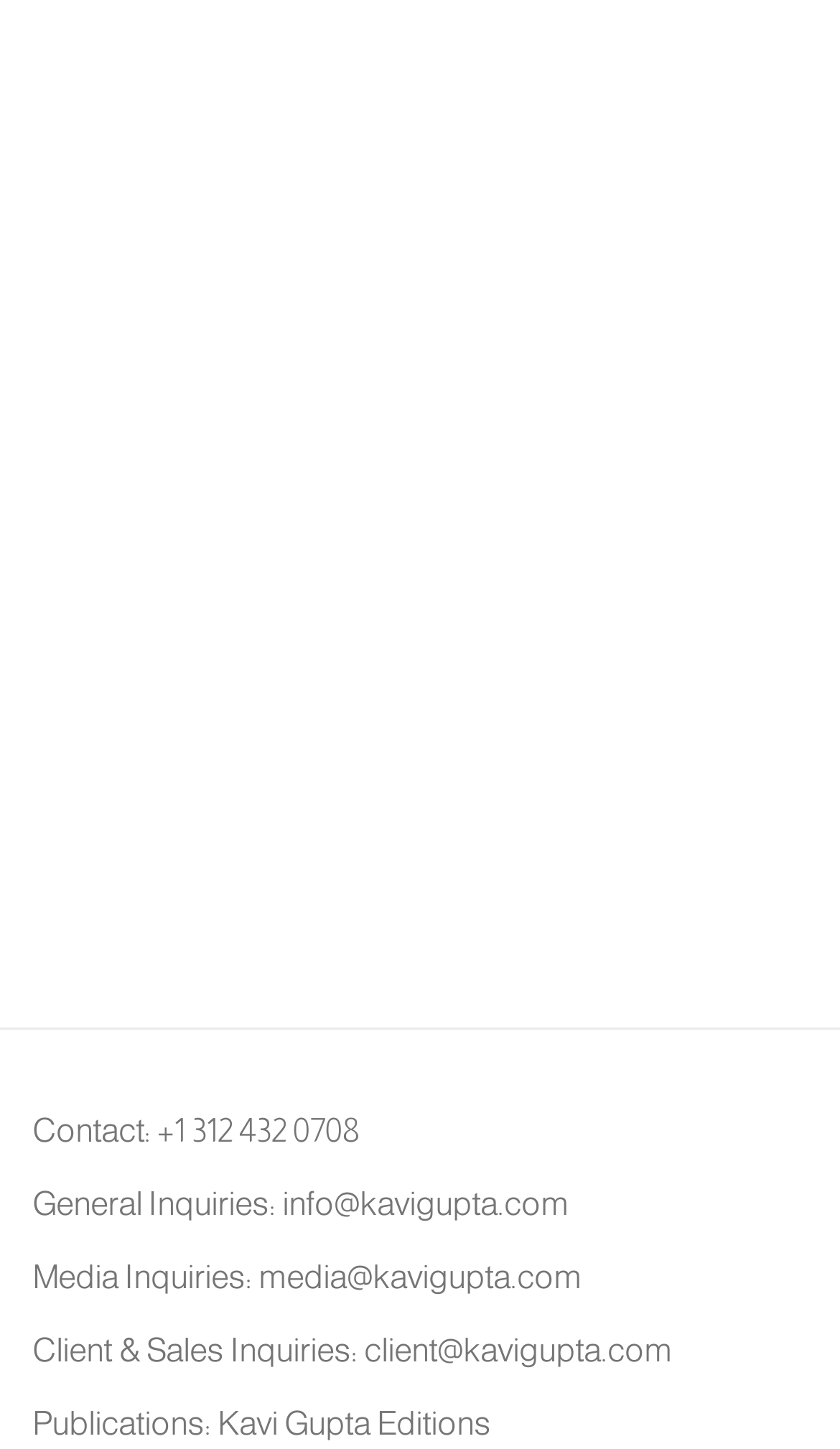Can you give a detailed response to the following question using the information from the image? What is the contact phone number?

I found the contact phone number by looking at the static text element at the bottom of the webpage, which says 'Contact: +1 312 432 0708'.